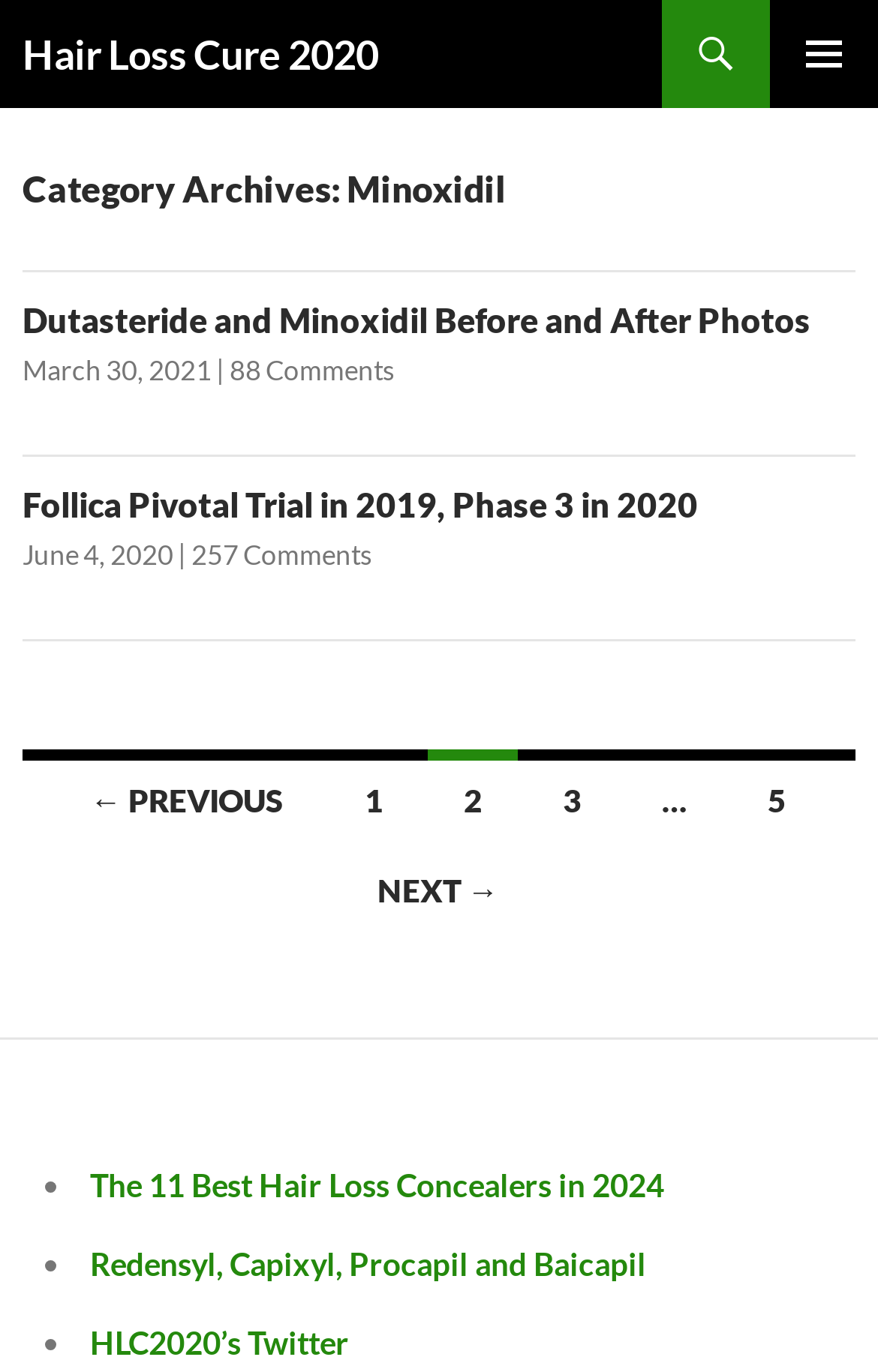Construct a comprehensive caption that outlines the webpage's structure and content.

This webpage is an archive of articles related to Minoxidil and hair loss cure. At the top, there is a heading "Hair Loss Cure 2020" which is also a link. To the right of this heading, there is a search link and a button labeled "PRIMARY MENU". Below the heading, there is a link "SKIP TO CONTENT".

The main content of the webpage is divided into several sections. The first section has a heading "Category Archives: Minoxidil". Below this heading, there are two articles. The first article has a heading "Dutasteride and Minoxidil Before and After Photos" with a link to the article. Below the heading, there is a link to the article's date "March 30, 2021" and a link to the comments section "88 Comments". The second article has a heading "Follica Pivotal Trial in 2019, Phase 3 in 2020" with a link to the article. Below the heading, there is a link to the article's date "June 4, 2020" and a link to the comments section "257 Comments".

Below the articles, there is a heading "Posts navigation" with links to previous and next pages. There are also links to specific page numbers, including "1", "2", "3", and "5". 

At the bottom of the webpage, there is a list of links to related articles, including "The 11 Best Hair Loss Concealers in 2024", "Redensyl, Capixyl, Procapil and Baicapil", and "HLC2020’s Twitter". Each link is preceded by a bullet point.